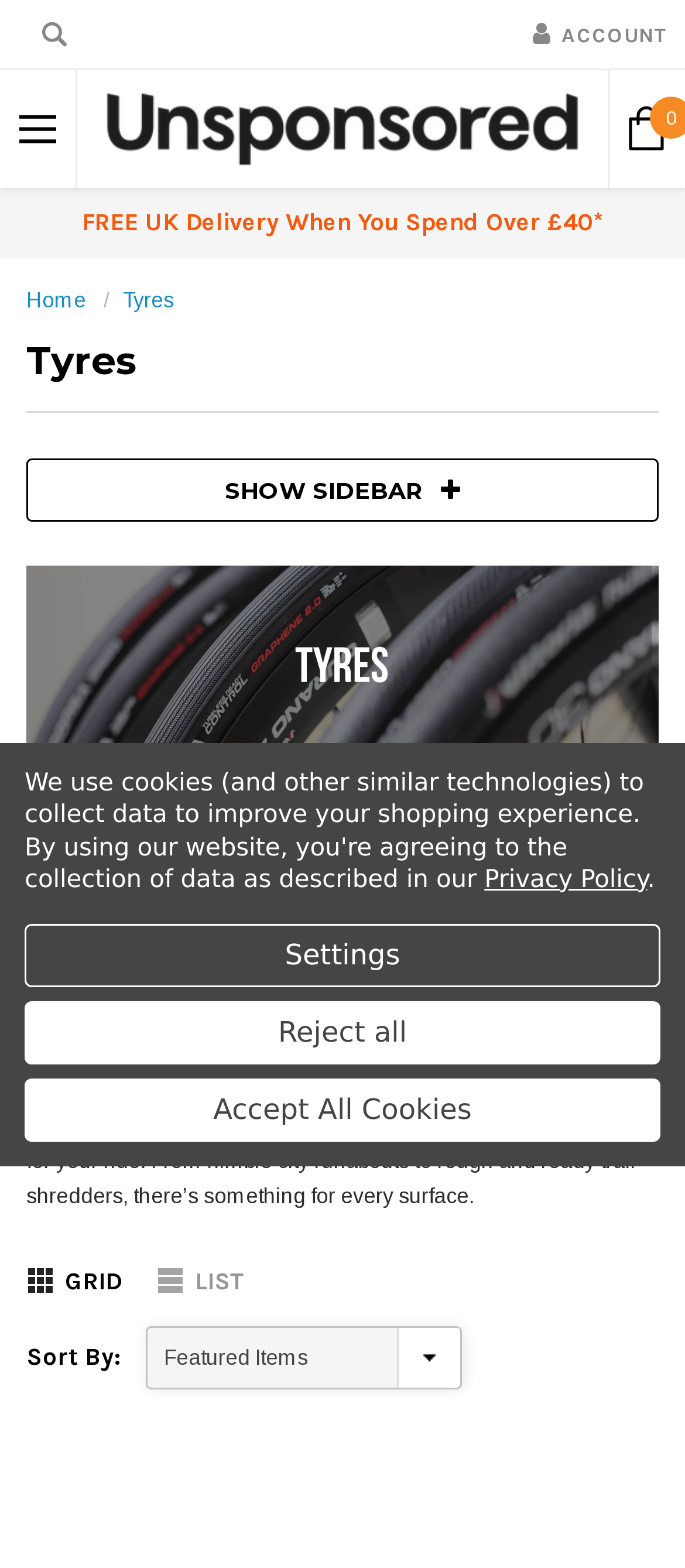Locate the bounding box coordinates of the clickable region to complete the following instruction: "Share on Instagram."

None